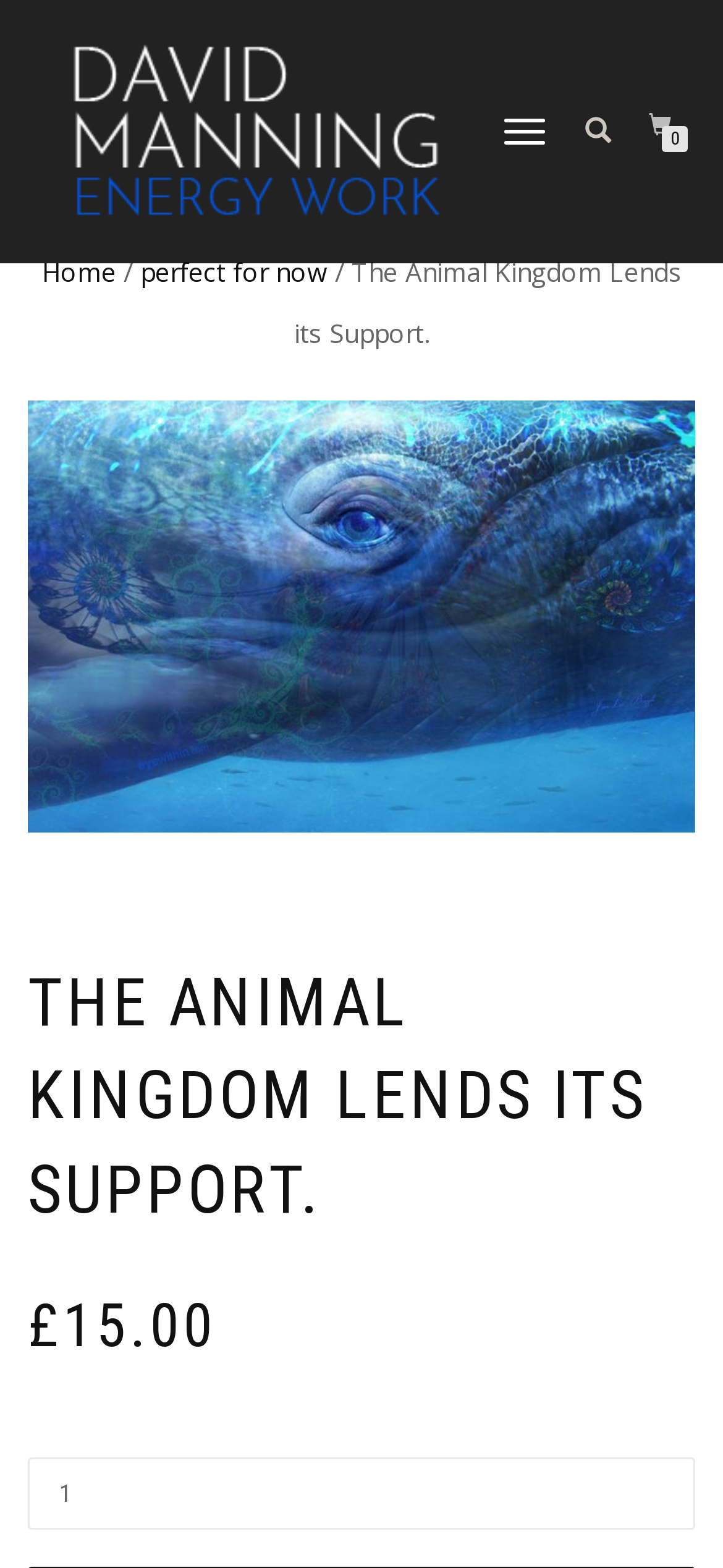What is the minimum value of the spin button?
Give a thorough and detailed response to the question.

The minimum value of the spin button can be found in the spin button element, where it is specified as 'valuemin: 1'.